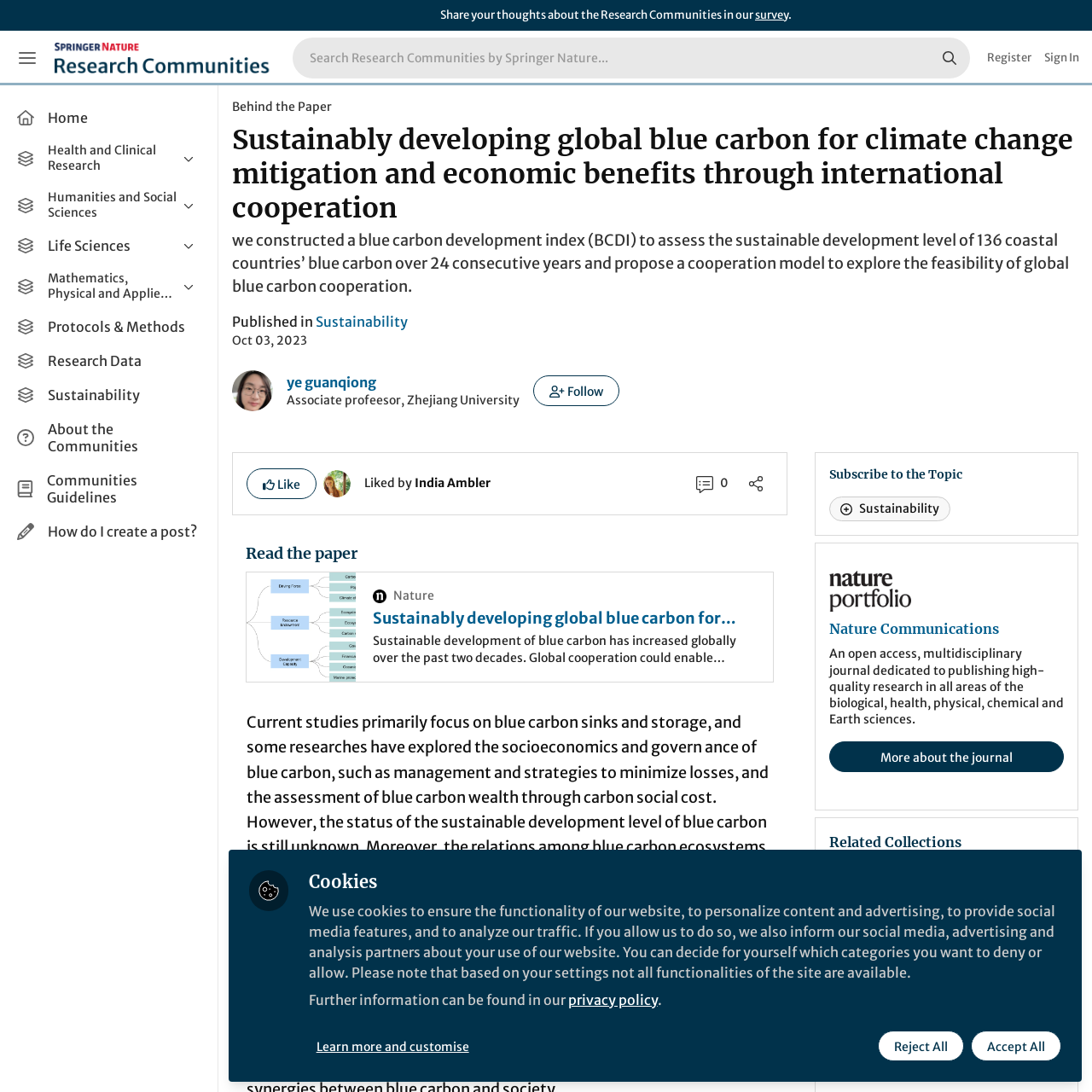Determine the bounding box coordinates for the area that needs to be clicked to fulfill this task: "Explore Health and Clinical Research". The coordinates must be given as four float numbers between 0 and 1, i.e., [left, top, right, bottom].

[0.009, 0.125, 0.19, 0.165]